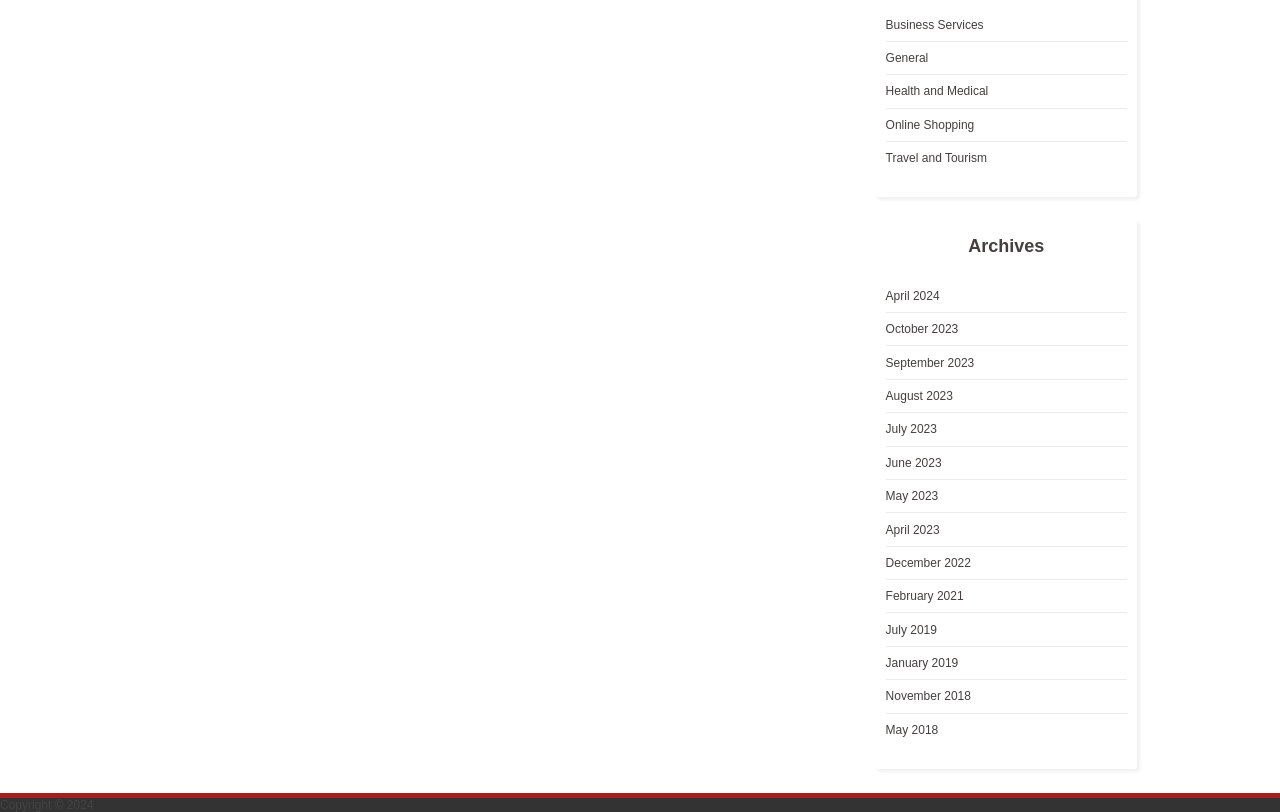What is the position of the Archives heading on the webpage?
Please use the image to deliver a detailed and complete answer.

By examining the bounding box coordinates of the Archives heading, I found that it is located at [0.692, 0.29, 0.88, 0.316], which indicates that it is positioned in the upper middle part of the webpage.